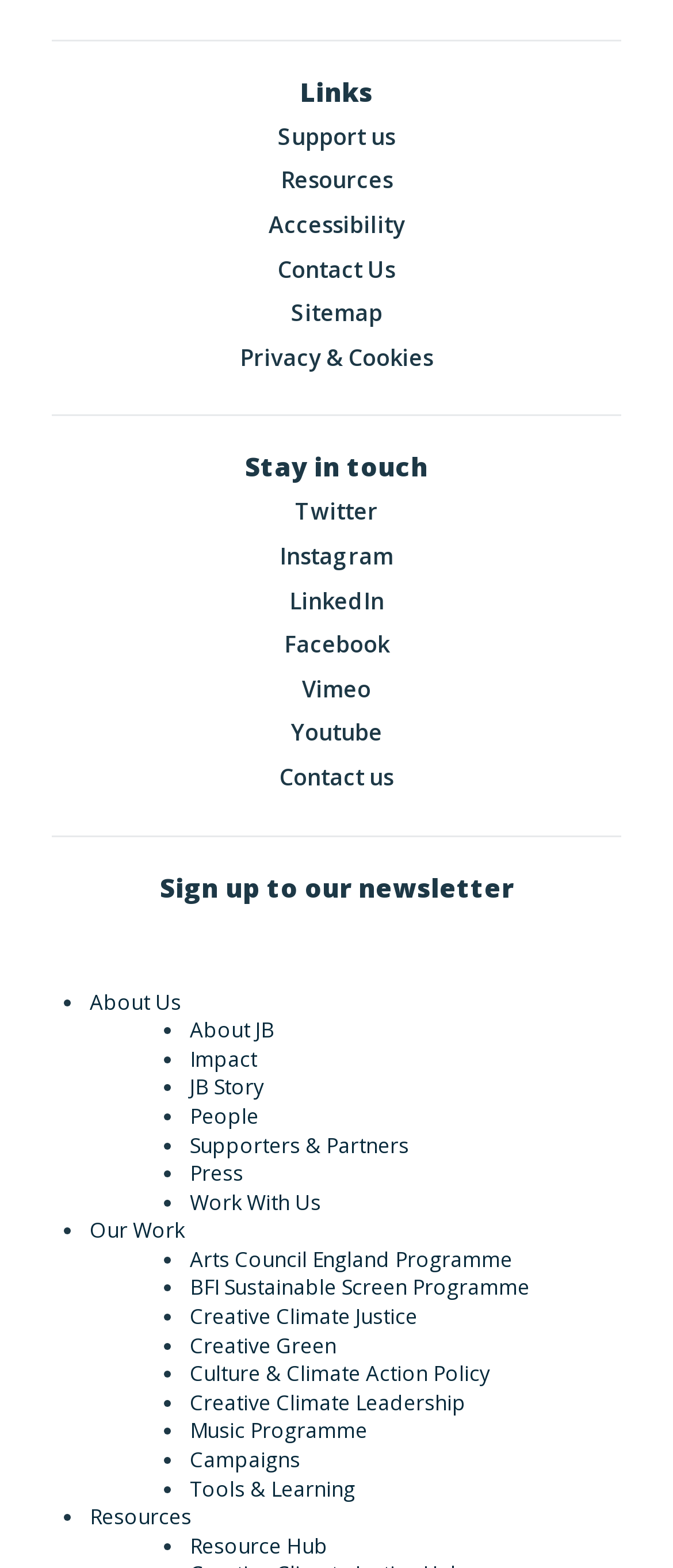How many links are there under 'About Us'? Analyze the screenshot and reply with just one word or a short phrase.

6